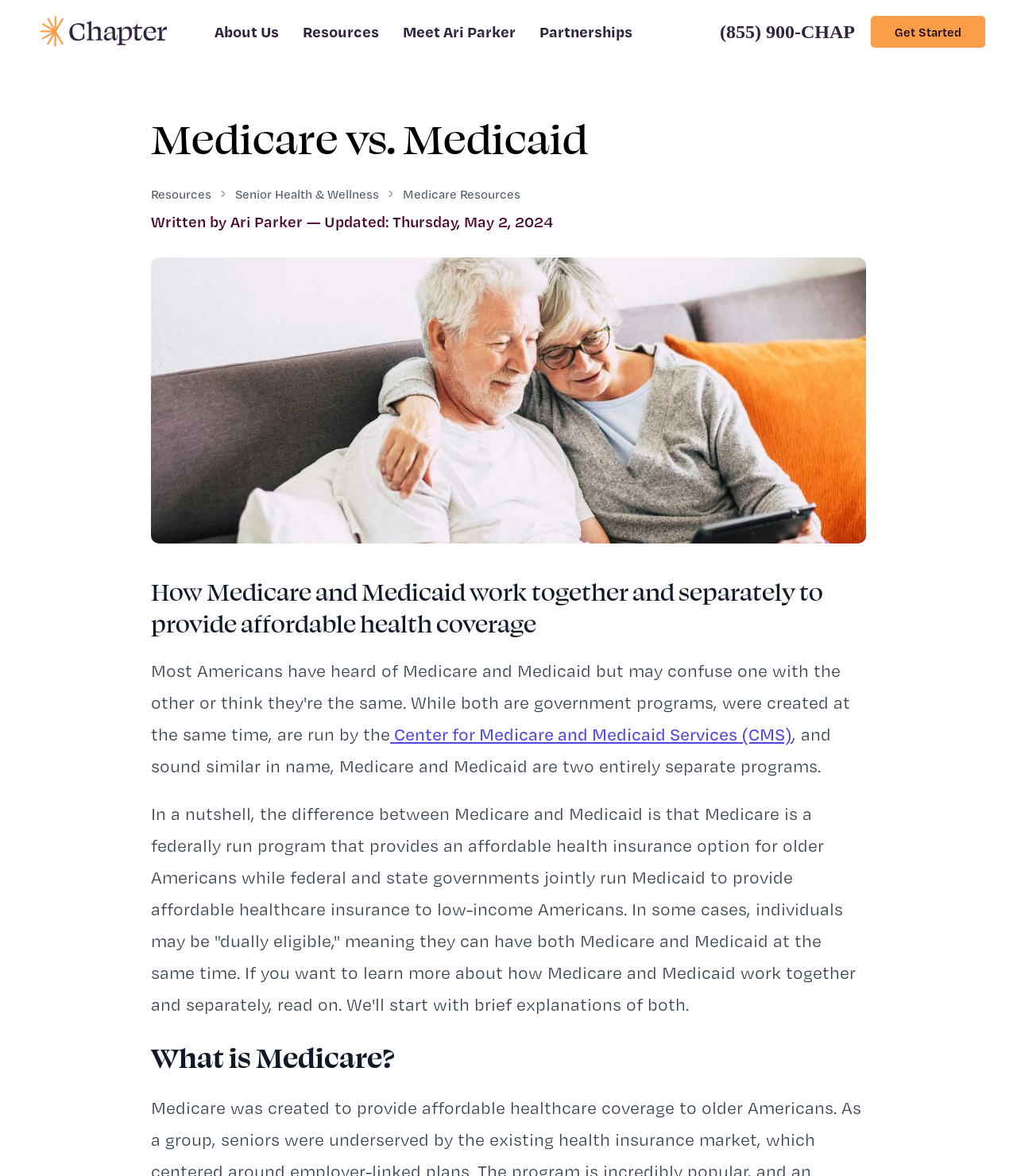Locate the bounding box coordinates of the element I should click to achieve the following instruction: "Read the article by Ari Parker".

[0.148, 0.18, 0.544, 0.197]